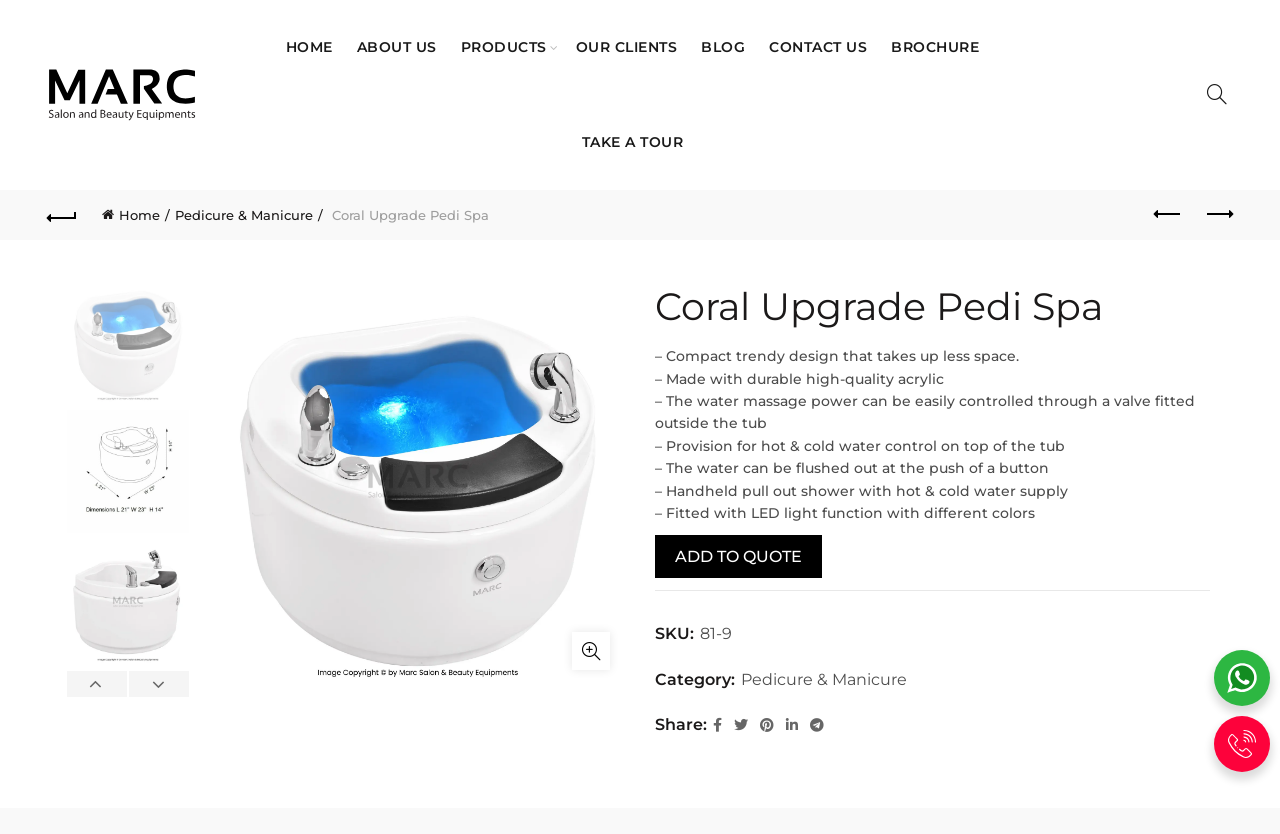What is the purpose of the valve fitted outside the tub?
Using the image, respond with a single word or phrase.

Control water massage power